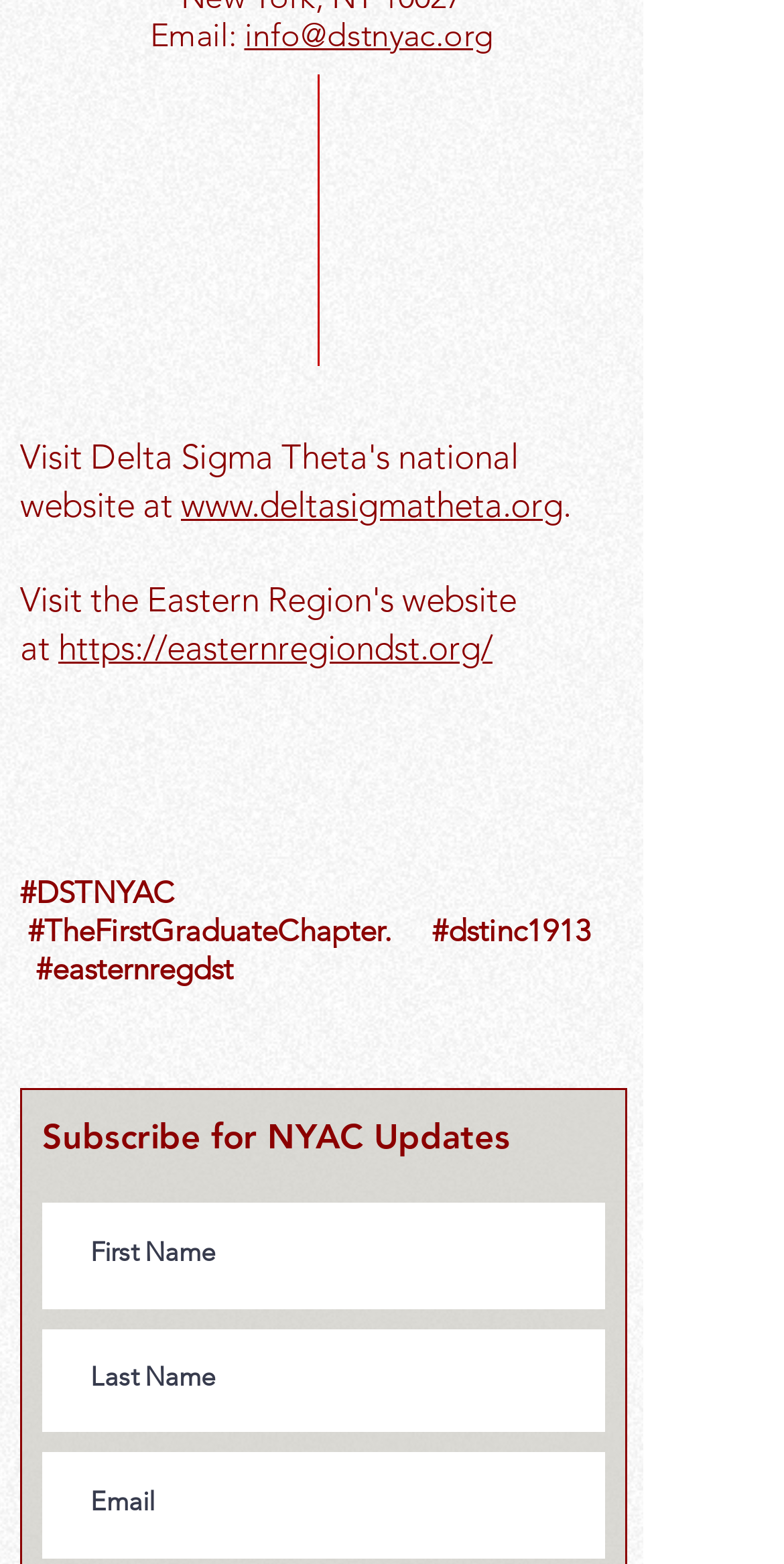How many social media links are available?
Please answer using one word or phrase, based on the screenshot.

3